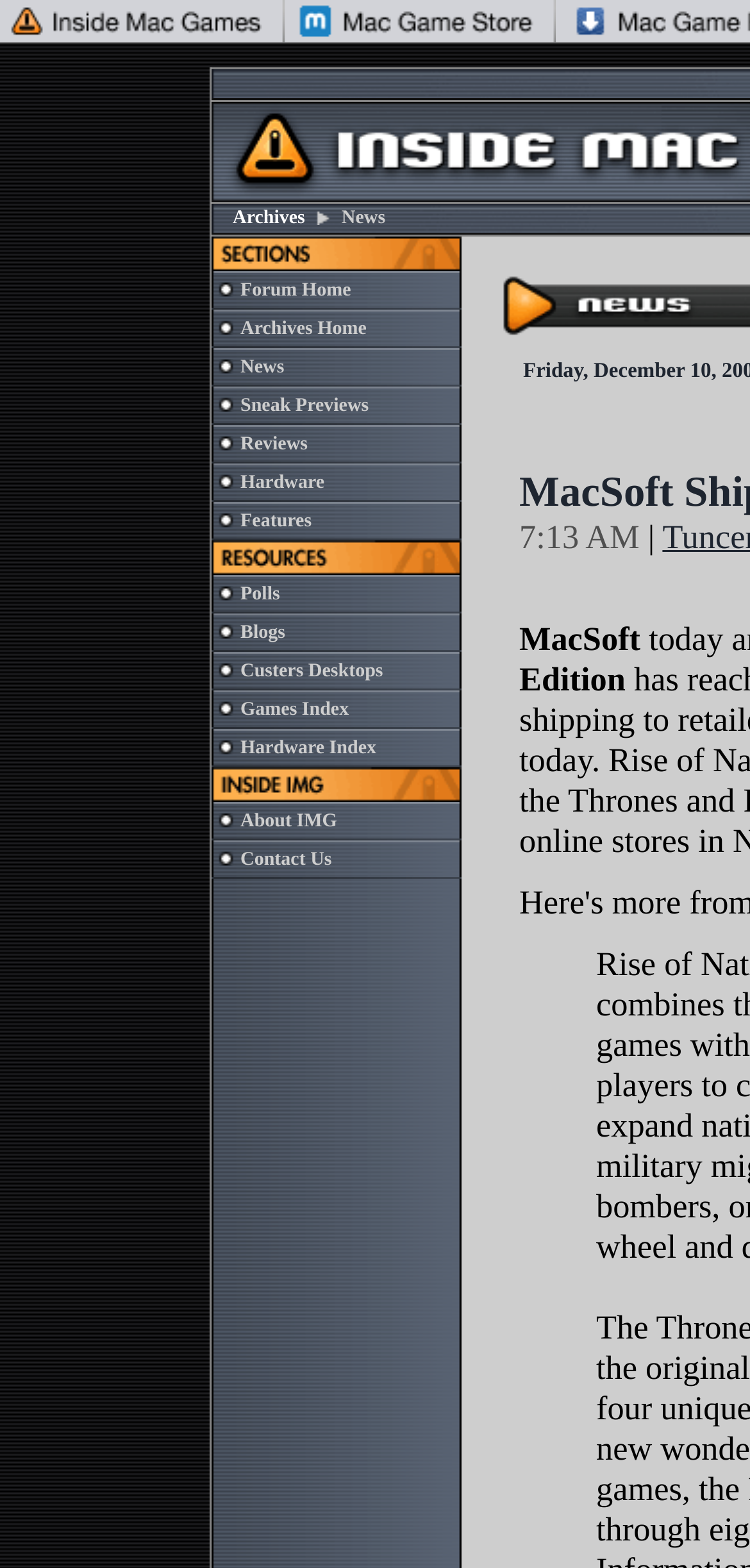Use a single word or phrase to answer the question:
What type of content is likely to be found in the 'Sneak Previews' section?

Game previews